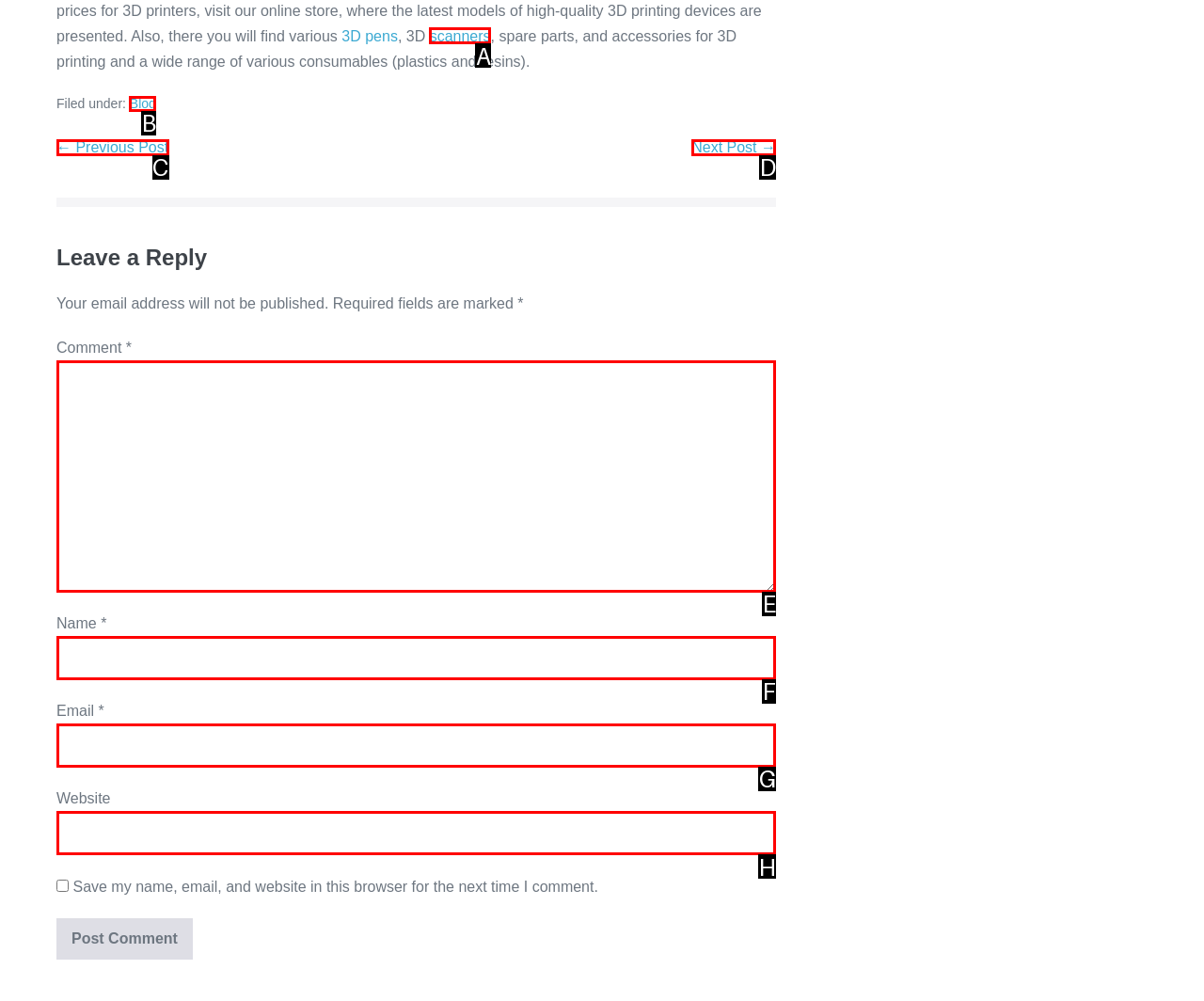Point out the HTML element that matches the following description: Blog
Answer with the letter from the provided choices.

B